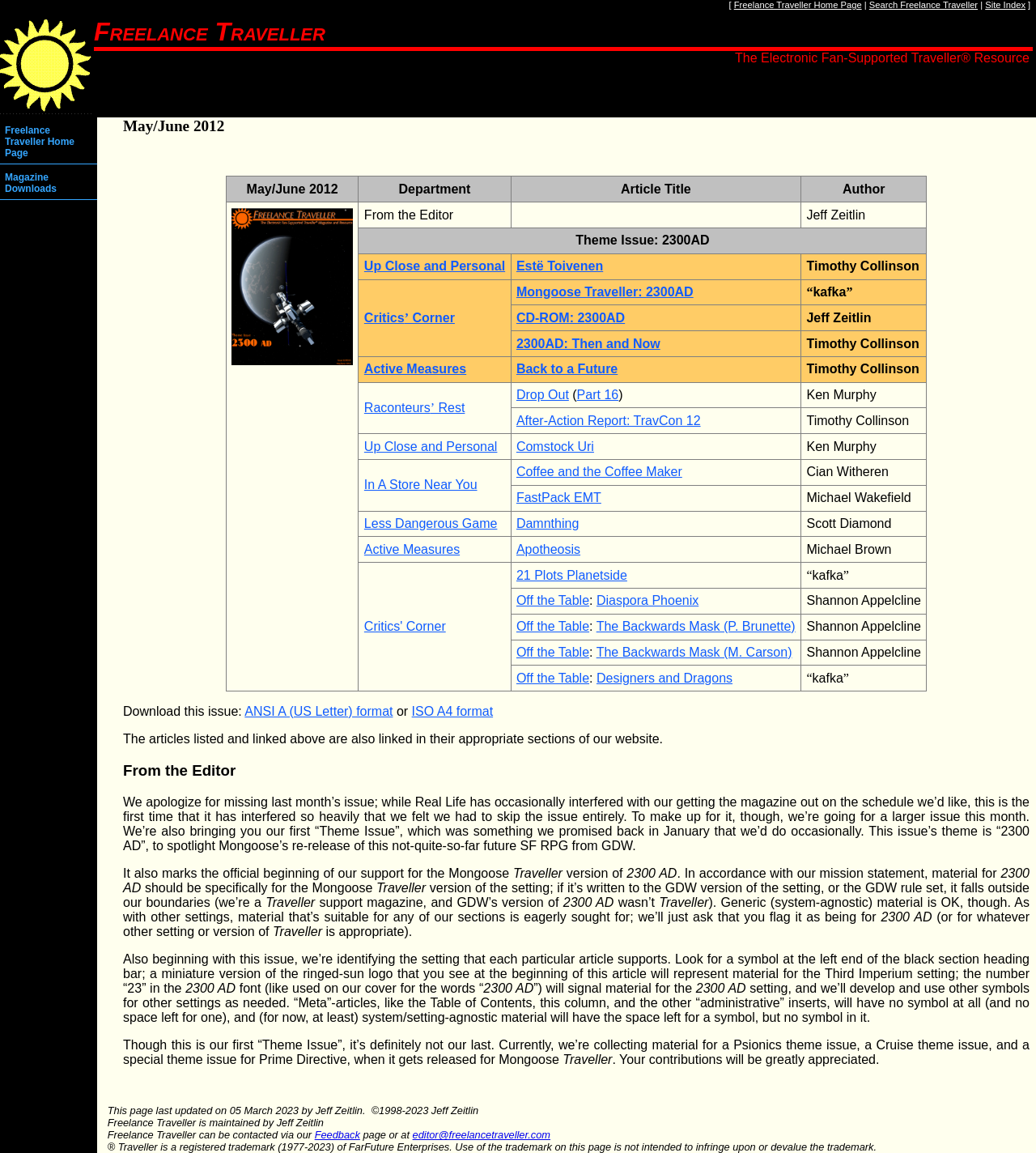Please find the bounding box for the UI element described by: "The Backwards Mask (M. Carson)".

[0.576, 0.56, 0.764, 0.572]